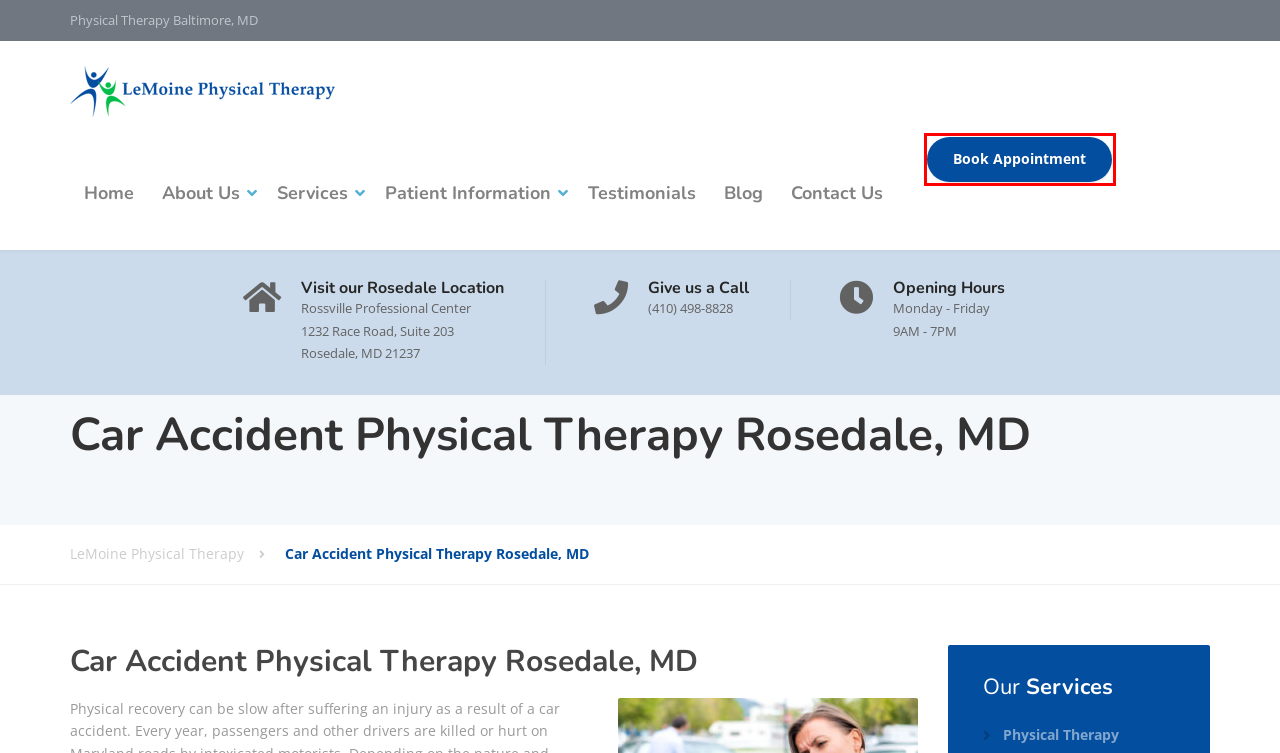You have a screenshot of a webpage with a red bounding box around an element. Choose the best matching webpage description that would appear after clicking the highlighted element. Here are the candidates:
A. Physical Therapy Services Rosedale and Baltimore MD - LeMoine Physical Therapy
B. Adolescents Rosedale and Baltimore MD - LeMoine Physical Therapy
C. About LeMoine Physical Therapy - Physical Therapy Rosedale and Baltimore MD
D. Manual Therapy Rosedale and Baltimore MD - LeMoine Physical Therapy
E. Blog - LeMoine Physical Therapy
F. Physical Therapy Rosedale and Baltimore MD - LeMoine Physical Therapy
G. Contact Us - Physical Therapy Rosedale and Baltimore MD - LeMoine Physical Therapy
H. Physical Therapy Client Testimonials - Rosedale and Baltimore MD - LeMoine Physical Therapy

G